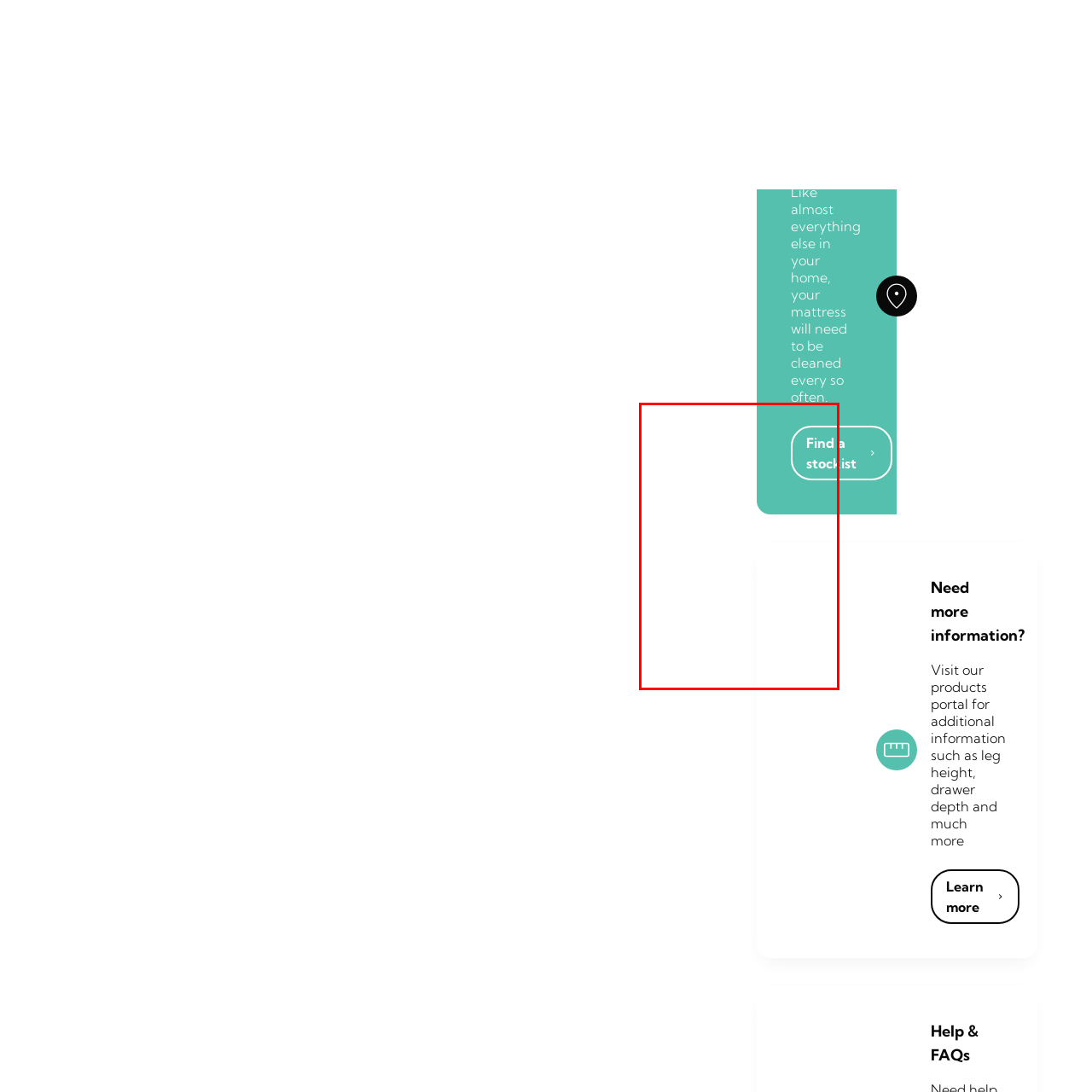Offer an in-depth description of the picture located within the red frame.

The image features a visually appealing design element related to the section titled "Find a stockist near you!" It displays a sleek, rounded rectangular button with a soft teal background. The text within the button is clear and inviting, encouraging users to connect with stockists. This design is likely part of a user interface aimed at enhancing customer engagement, guiding them to easily locate physical stores or retailers relevant to their needs. The overall aesthetic is clean and modern, aligning with contemporary web design trends that prioritize user experience.